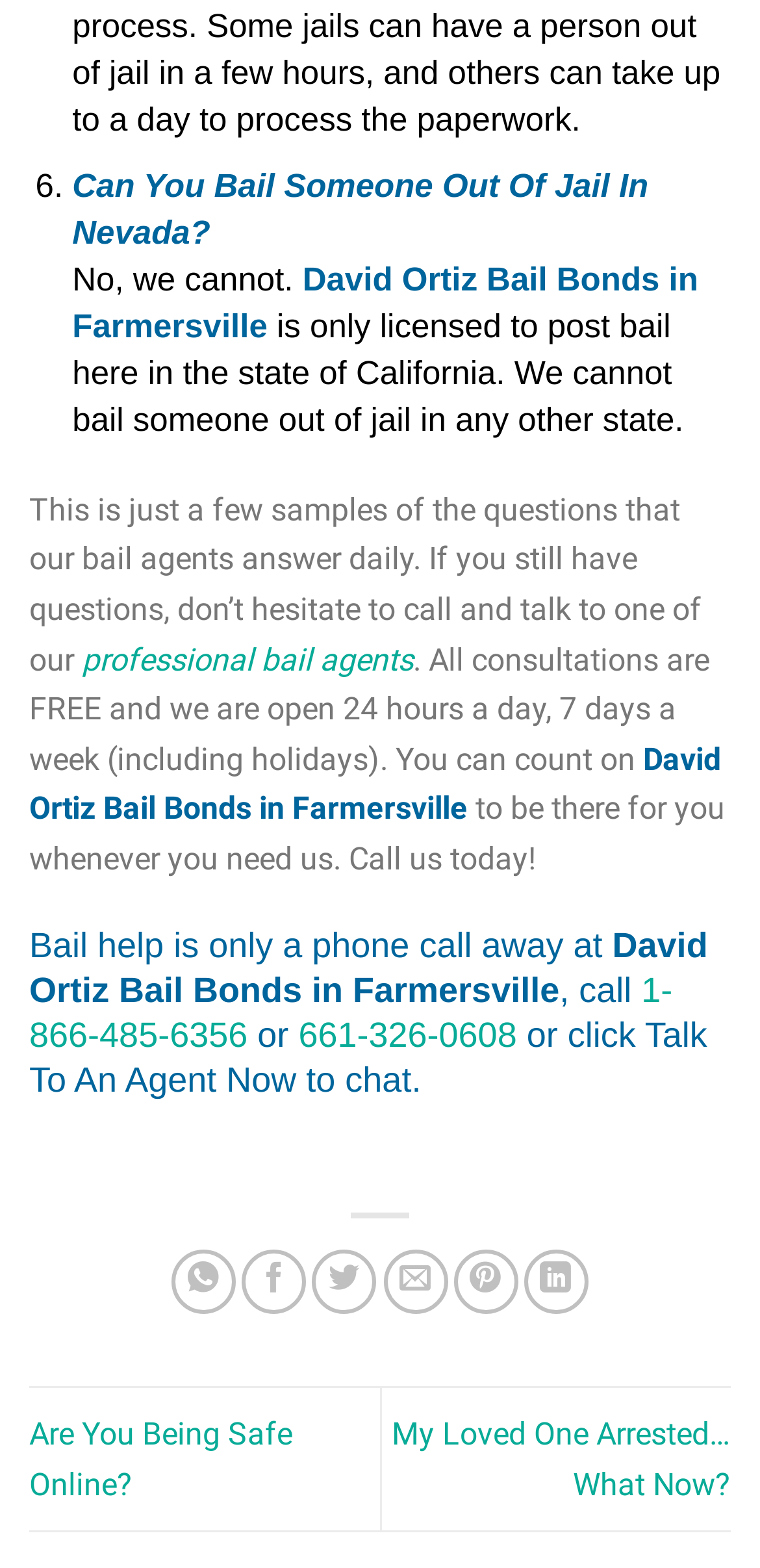Please look at the image and answer the question with a detailed explanation: How often is the bail bond company available?

According to the text 'All consultations are FREE and we are open 24 hours a day, 7 days a week (including holidays)', the bail bond company is available 24 hours a day, 7 days a week, including holidays.